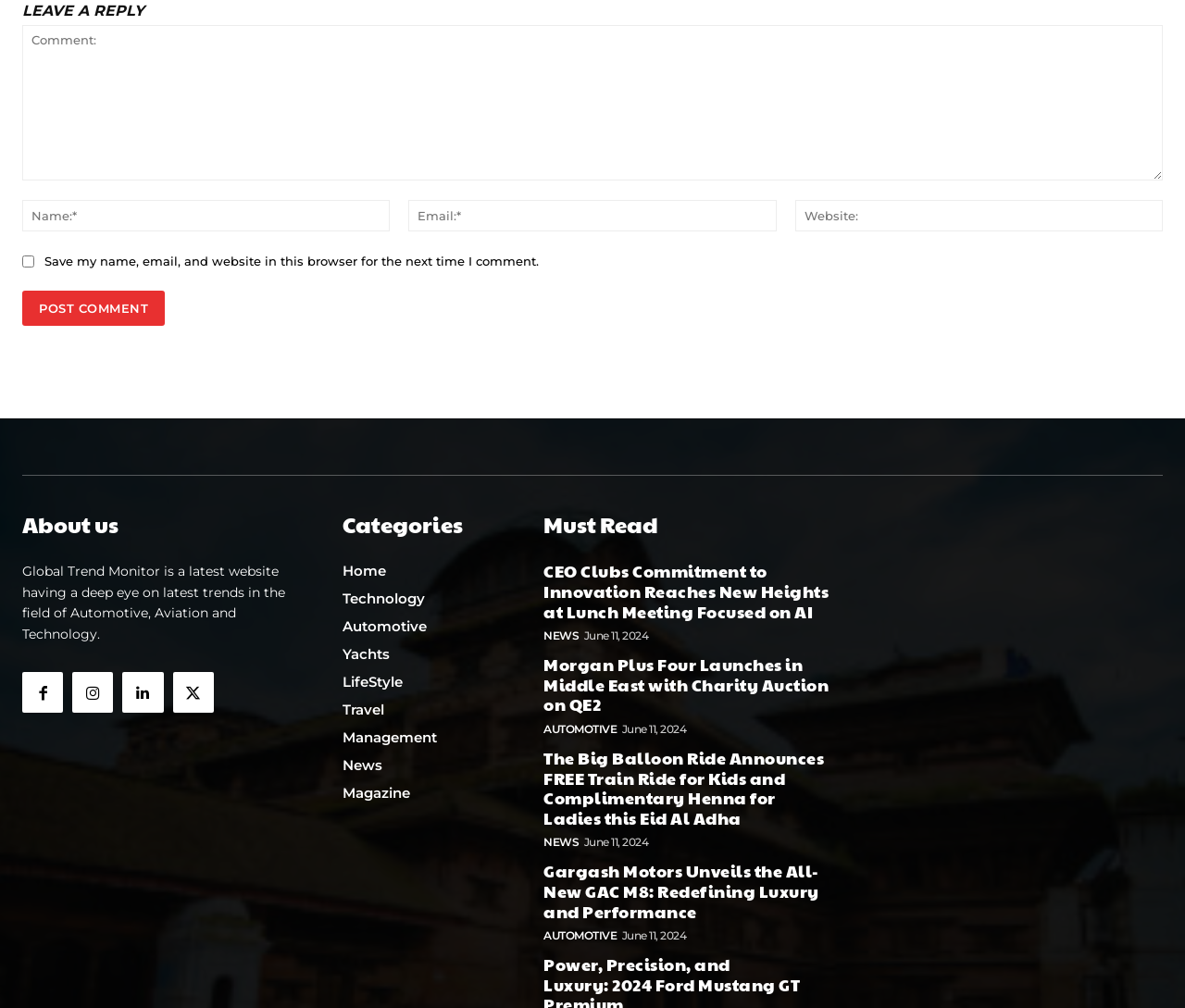What is the category of the article 'Morgan Plus Four Launches in Middle East with Charity Auction on QE2'? Examine the screenshot and reply using just one word or a brief phrase.

Automotive